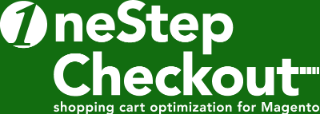Consider the image and give a detailed and elaborate answer to the question: 
What is the purpose of OneStepCheckout?

The tagline 'shopping cart optimization for Magento' clearly indicates the purpose of OneStepCheckout, which is to optimize shopping cart experiences specifically for Magento platforms.